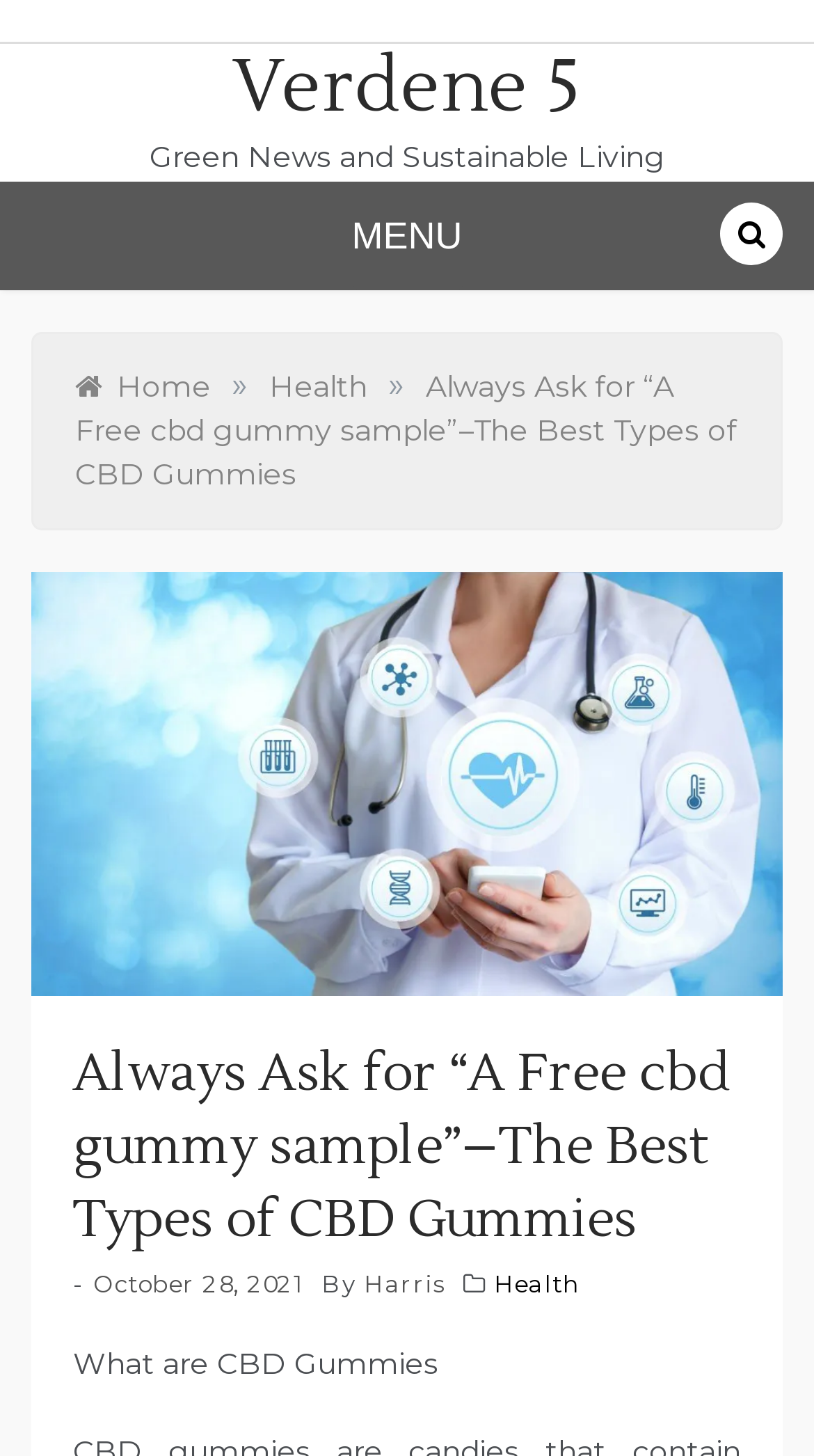Provide the bounding box coordinates for the area that should be clicked to complete the instruction: "Check the date of the article".

[0.115, 0.871, 0.373, 0.891]